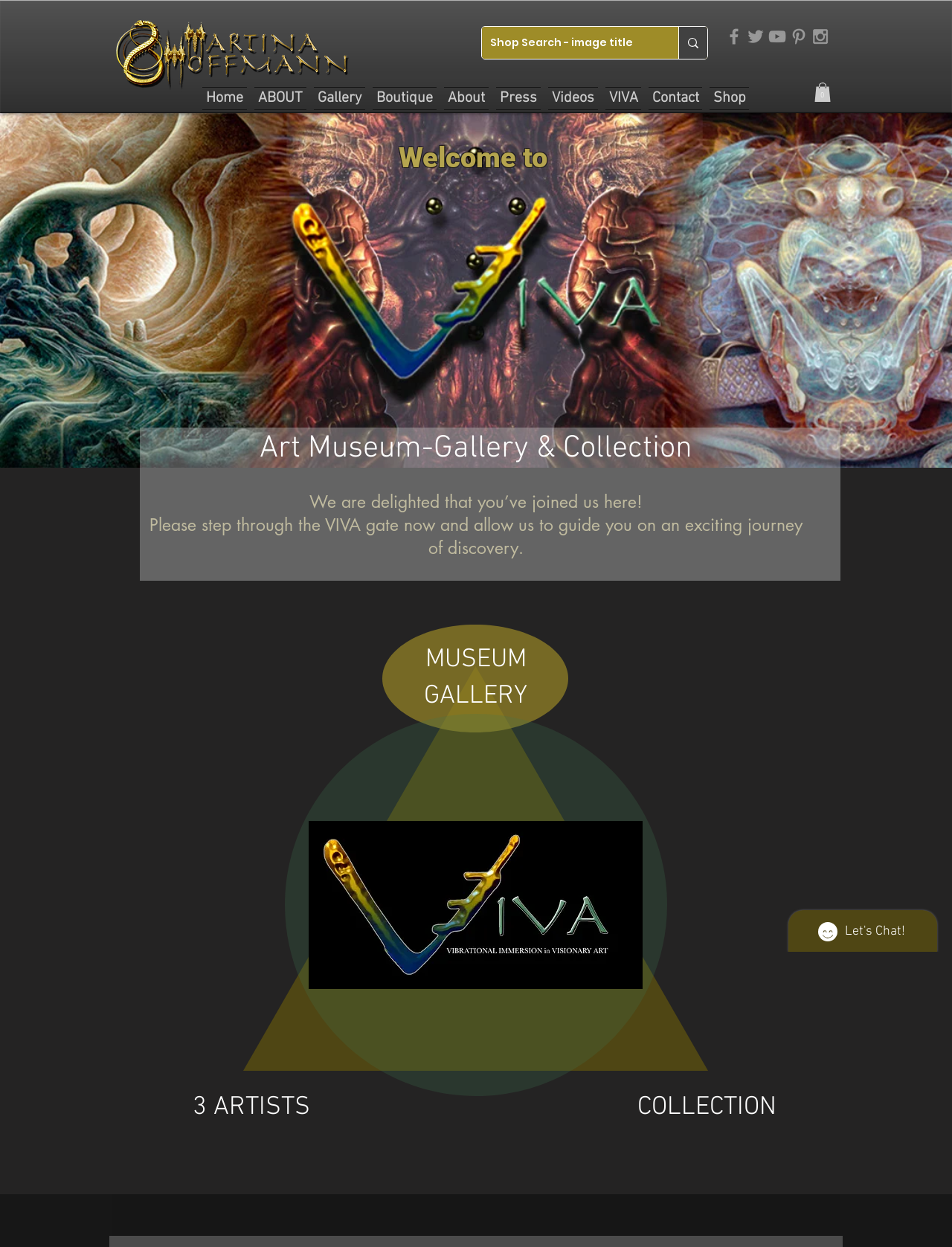Determine the bounding box coordinates of the area to click in order to meet this instruction: "Click on the Home link".

[0.212, 0.07, 0.263, 0.088]